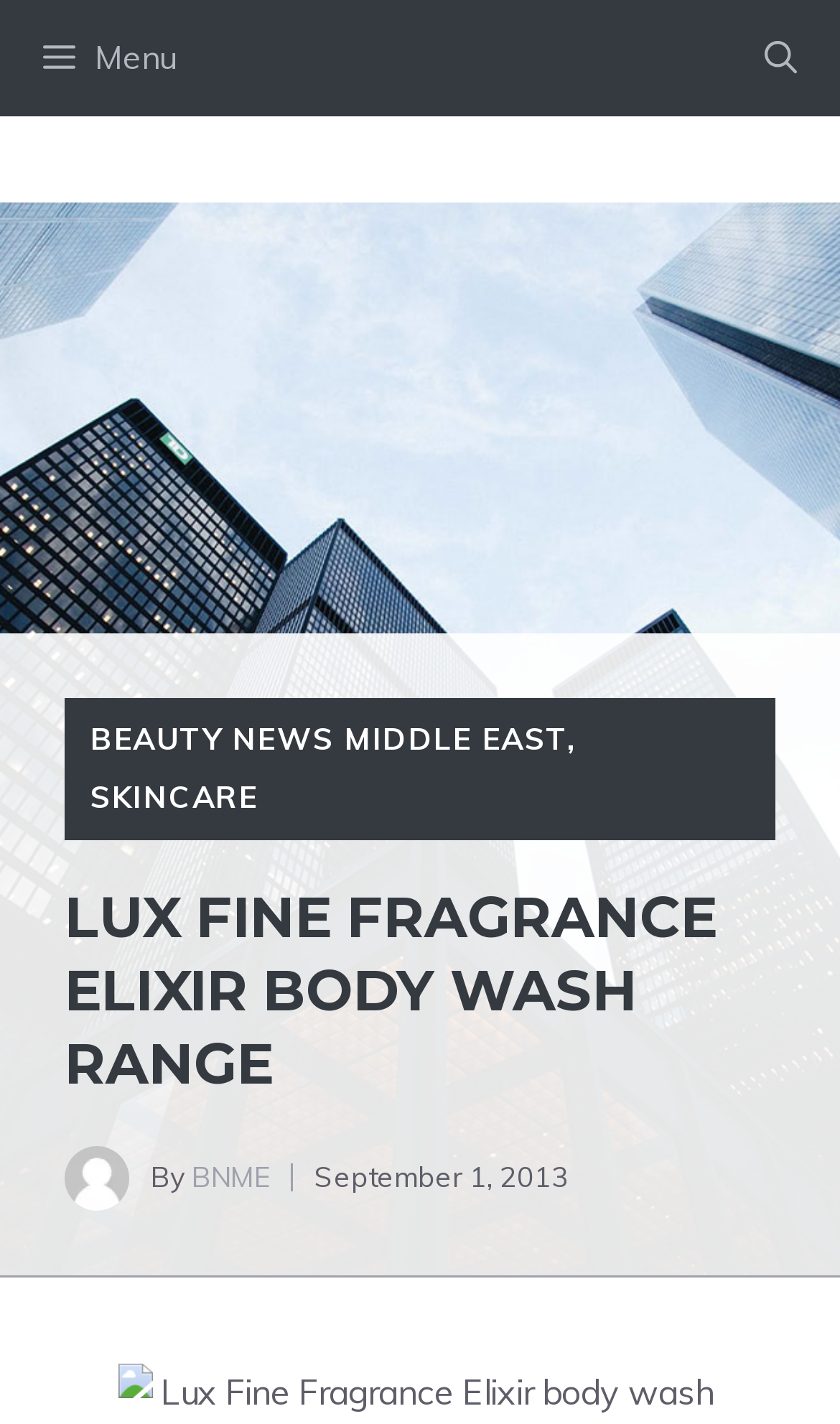Please answer the following question using a single word or phrase: 
What is the author of the article?

BNME